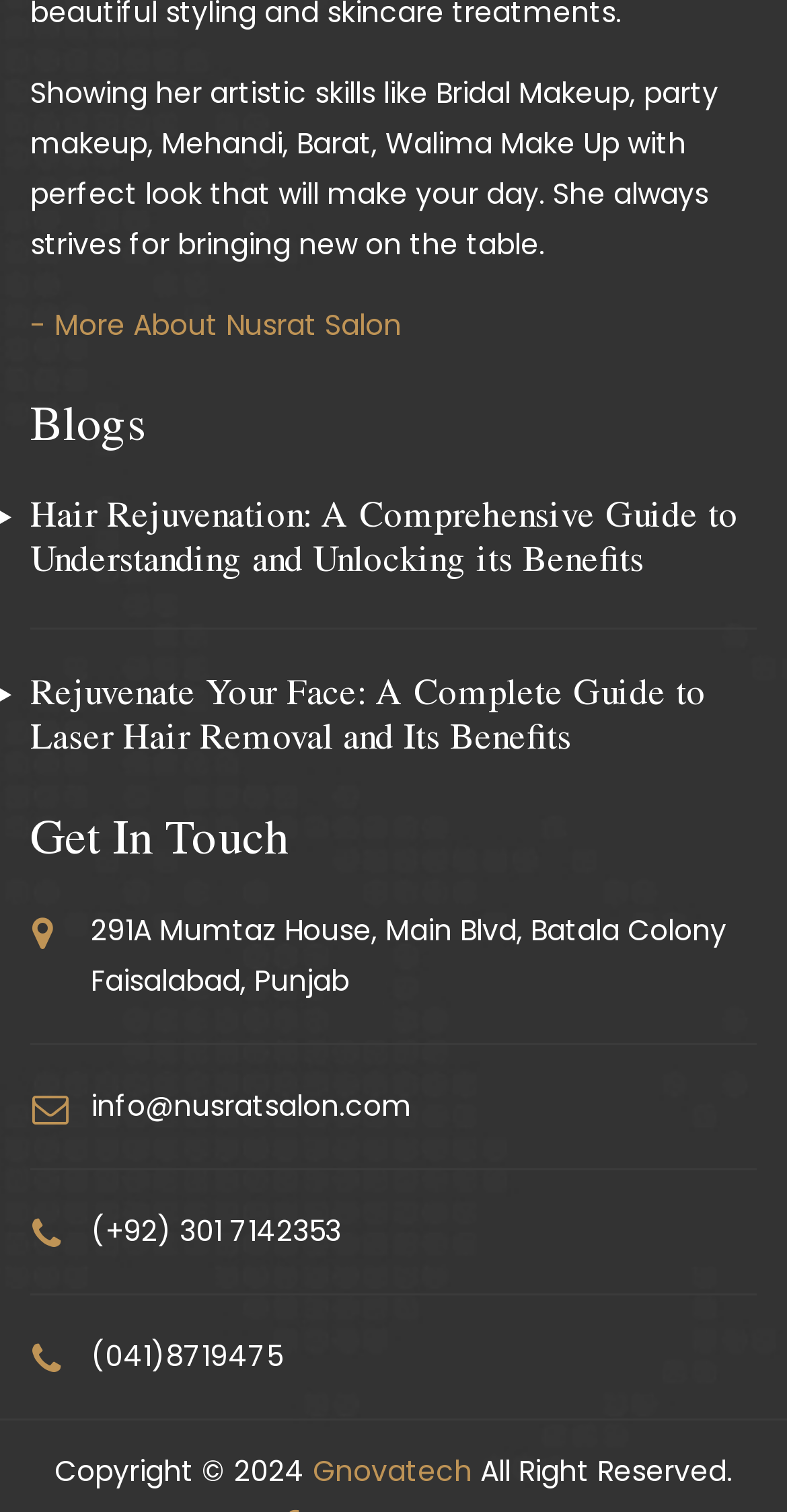Respond to the following query with just one word or a short phrase: 
What year is the copyright for?

2024